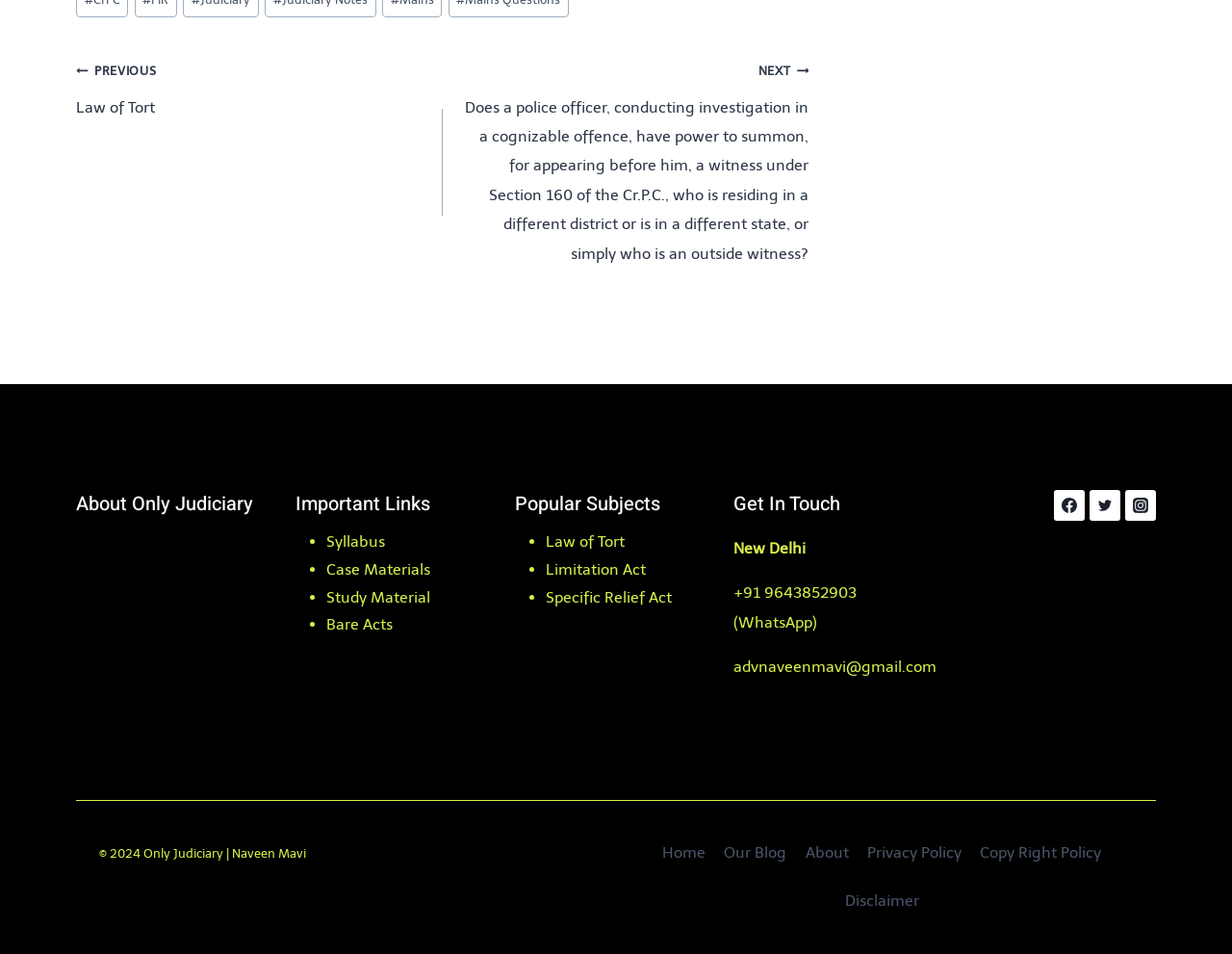Show the bounding box coordinates of the region that should be clicked to follow the instruction: "Read more about Maritime Trade Disrupted."

None